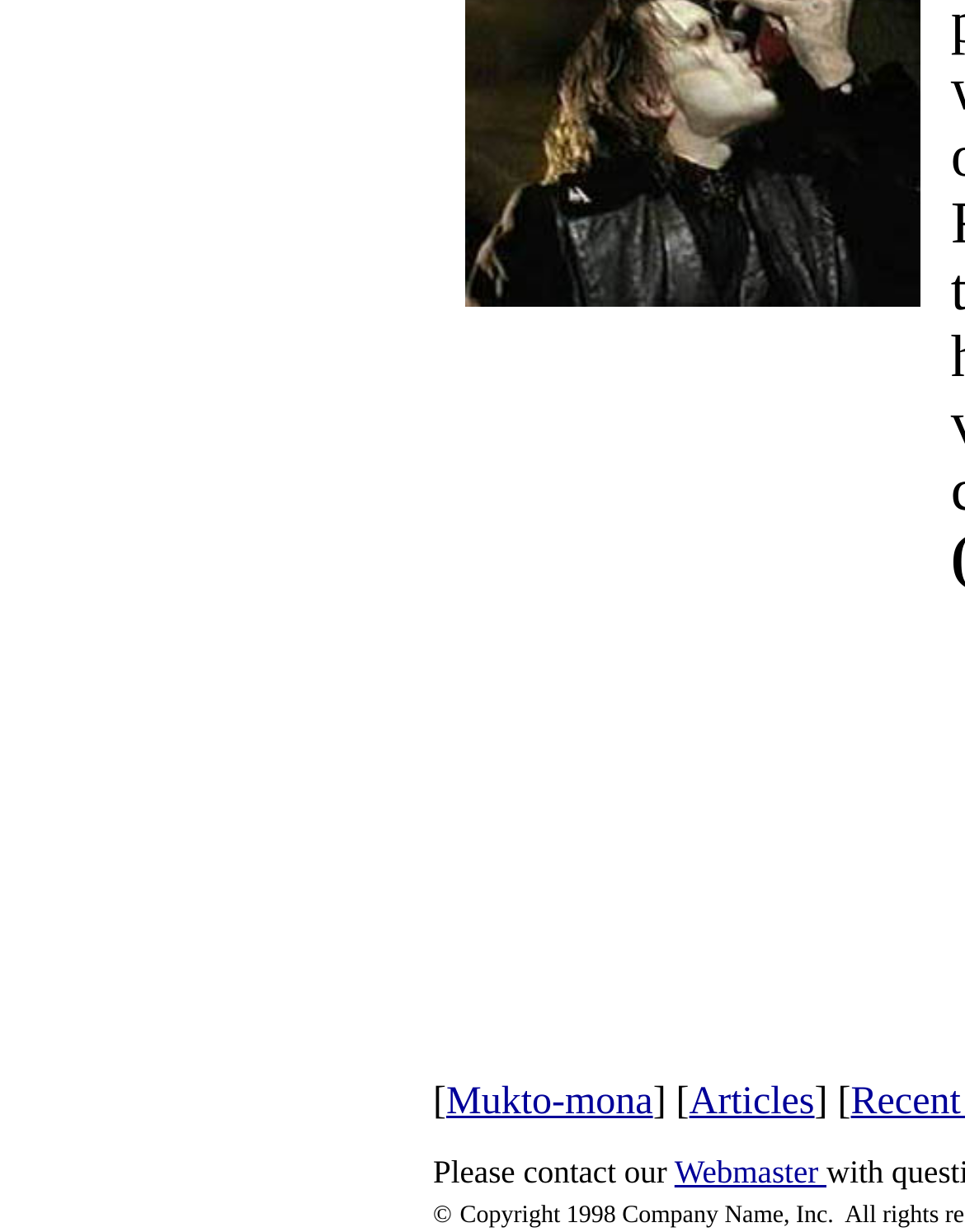Based on the description "Webmaster", find the bounding box of the specified UI element.

[0.699, 0.934, 0.856, 0.968]